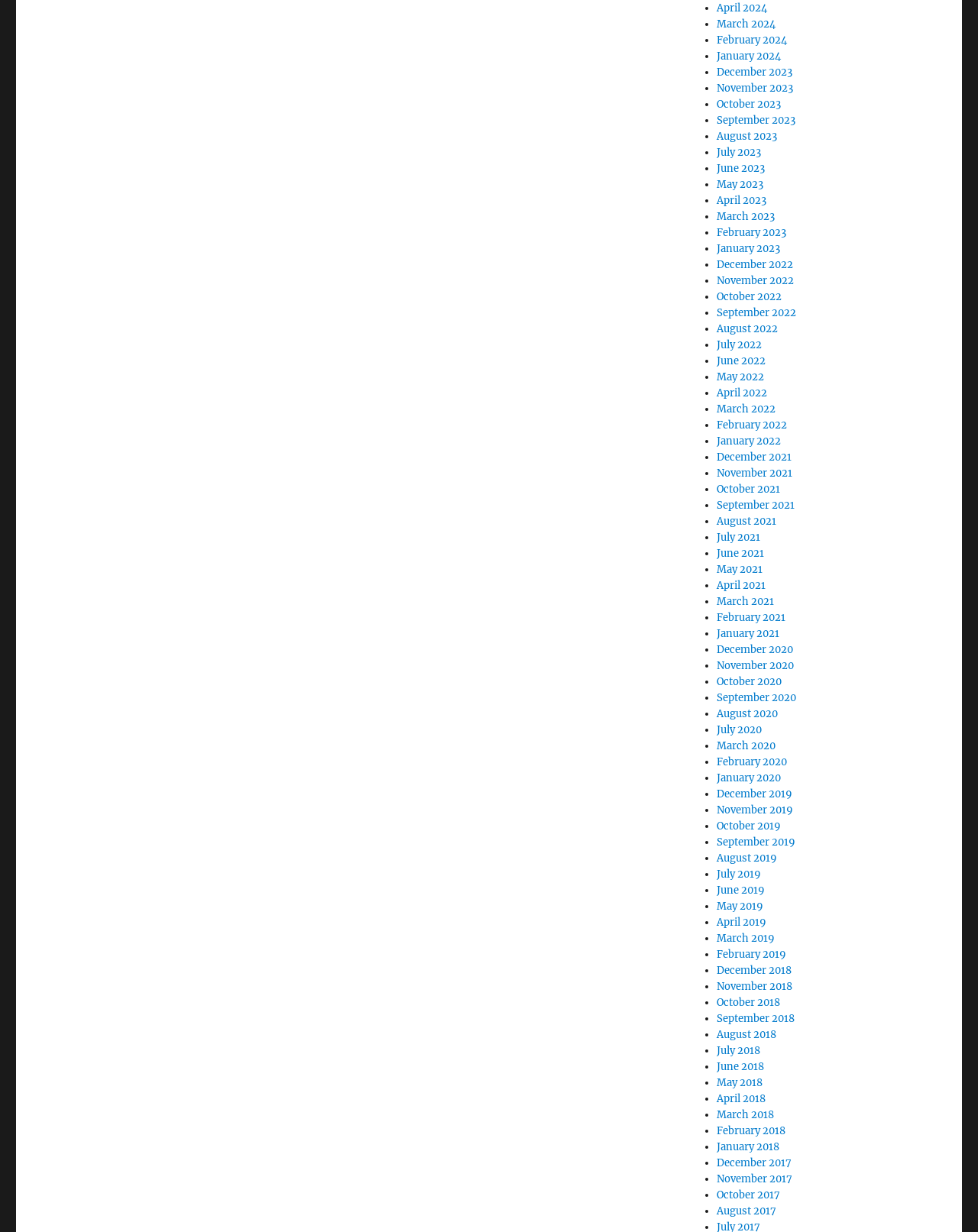Identify the bounding box coordinates for the element you need to click to achieve the following task: "Access September 2021". The coordinates must be four float values ranging from 0 to 1, formatted as [left, top, right, bottom].

[0.733, 0.405, 0.812, 0.415]